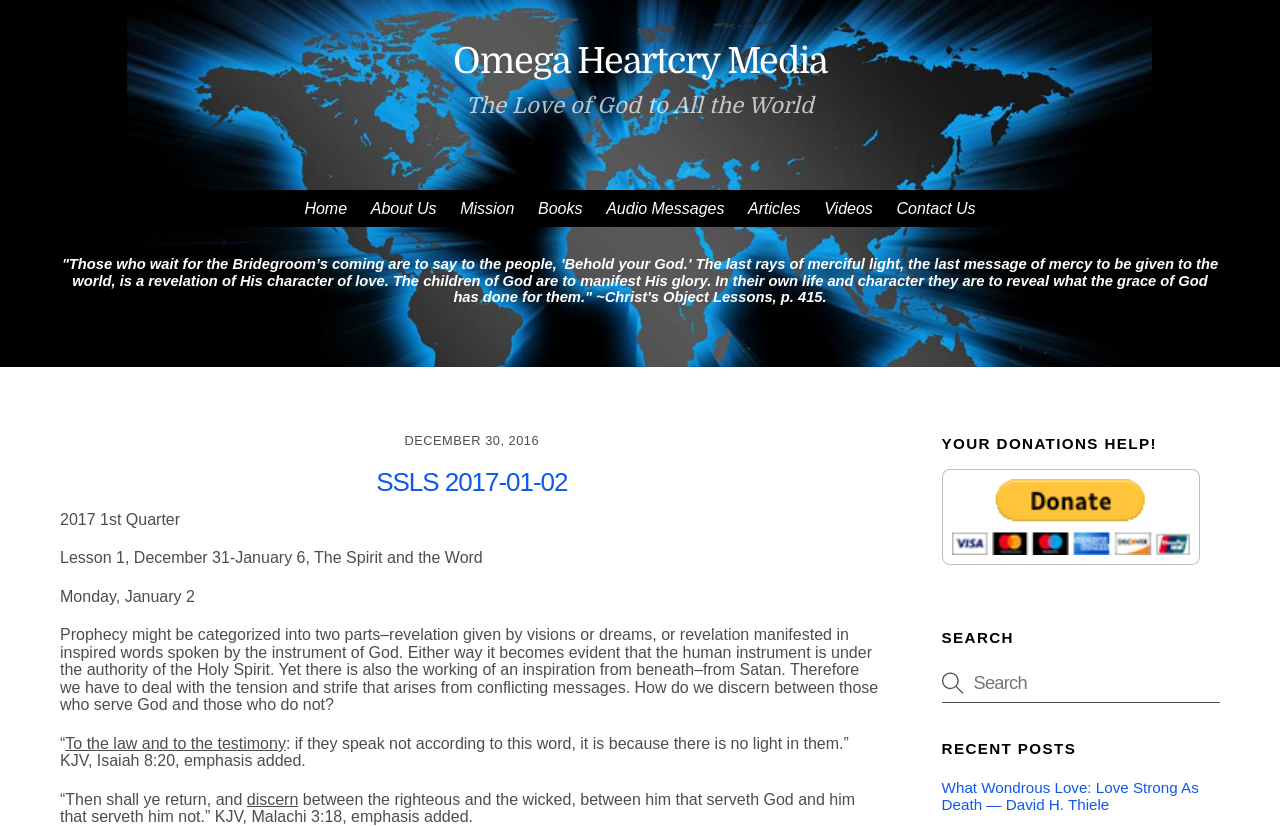Can you provide the bounding box coordinates for the element that should be clicked to implement the instruction: "Click on the 'Home' link"?

[0.23, 0.23, 0.279, 0.275]